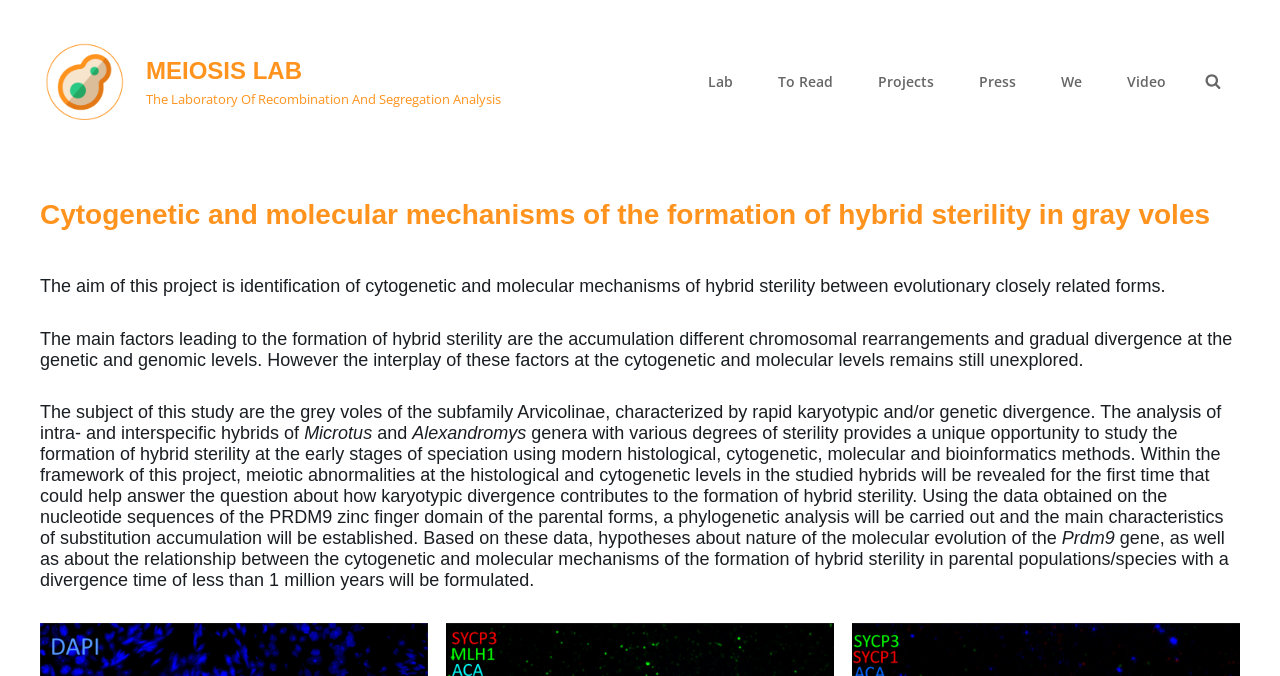What is the main goal of this project?
We need a detailed and meticulous answer to the question.

The main goal of this project can be found in the second paragraph of the webpage, where it says 'The aim of this project is identification of cytogenetic and molecular mechanisms of hybrid sterility between evolutionary closely related forms.'